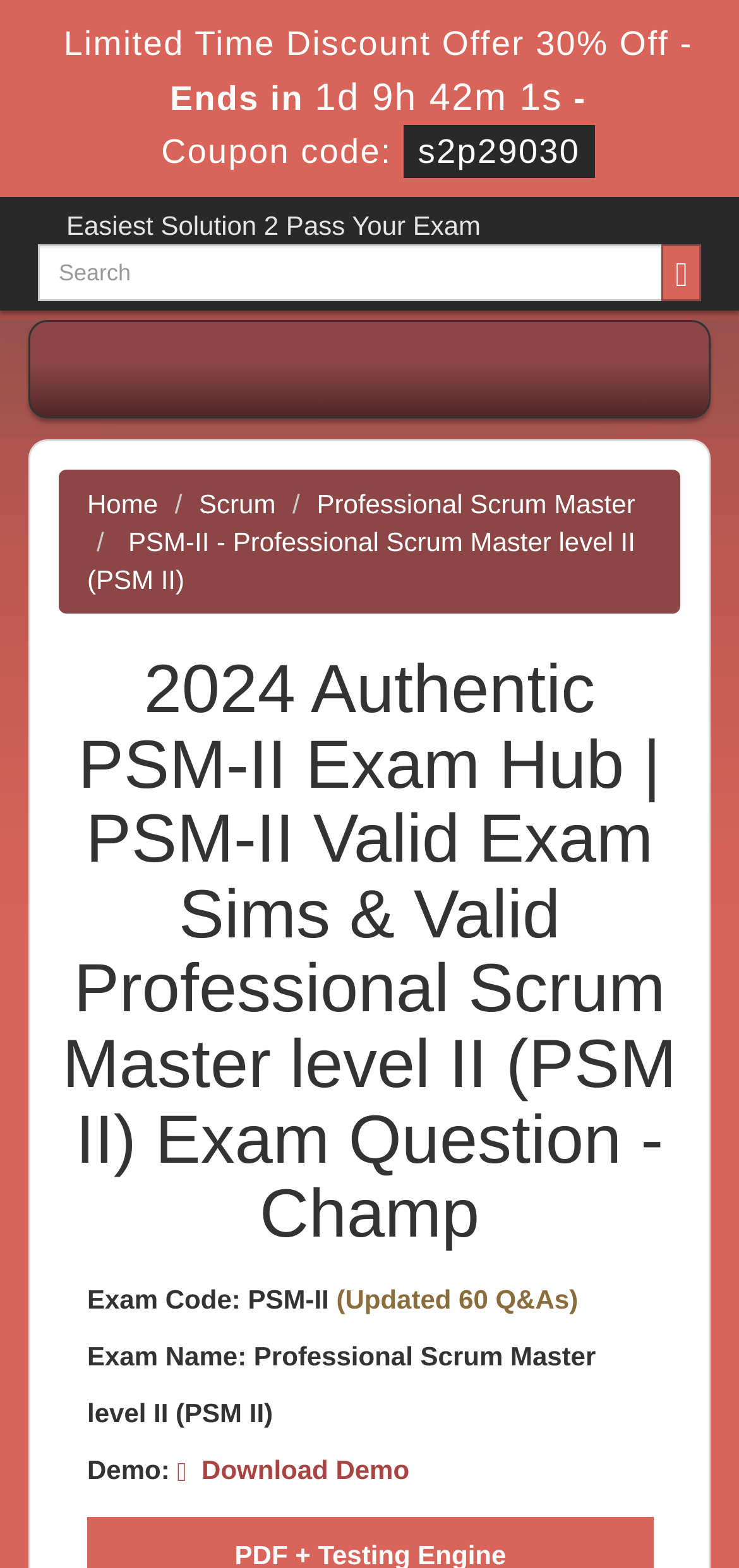Construct a comprehensive description capturing every detail on the webpage.

The webpage appears to be a study resource hub for the Professional Scrum Master level II (PSM II) exam. At the top, there is a limited-time discount offer with a countdown timer, taking up most of the width of the page. Below this, there is a heading that reads "Easiest Solution 2 Pass Your Exam". 

On the left side, there is a search box with a required field and a search button with a magnifying glass icon. To the right of the search box, there are several navigation links, including "Home", "Scrum", and "Professional Scrum Master". 

Below the navigation links, there is a large heading that spans most of the page's width, displaying the title "2024 Authentic PSM-II Exam Hub | PSM-II Valid Exam Sims & Valid Professional Scrum Master level II (PSM II) Exam Question - Champ". 

Further down, there are several lines of text that provide details about the exam, including the exam code, name, and an update notice indicating that the resource has 60 Q&As. There is also a "Demo" section with a download link. Overall, the webpage is focused on providing study materials and resources for the PSM II exam.